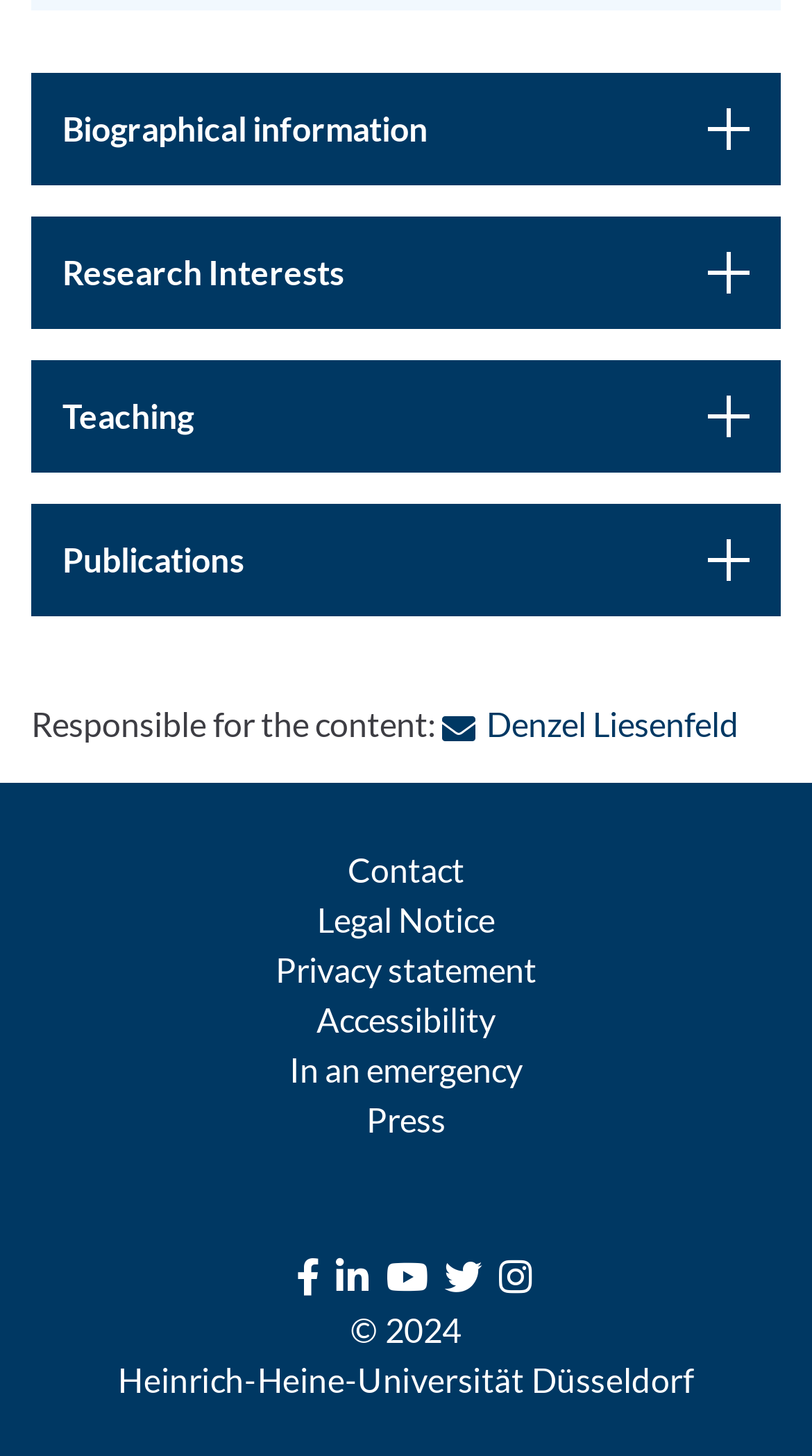Given the description "Press", provide the bounding box coordinates of the corresponding UI element.

[0.451, 0.755, 0.549, 0.782]